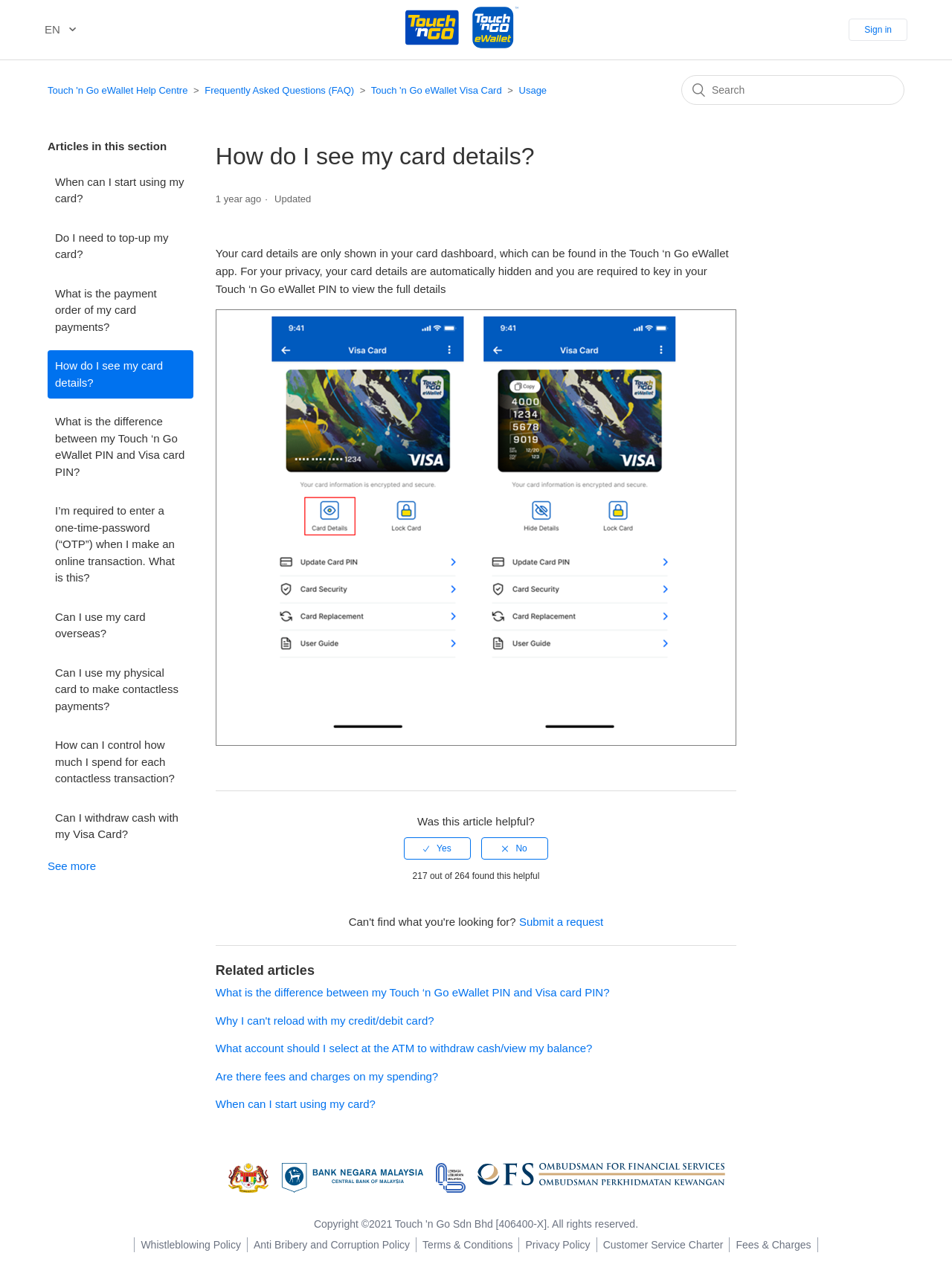Please locate the bounding box coordinates of the element's region that needs to be clicked to follow the instruction: "Search for something". The bounding box coordinates should be provided as four float numbers between 0 and 1, i.e., [left, top, right, bottom].

[0.716, 0.059, 0.95, 0.082]